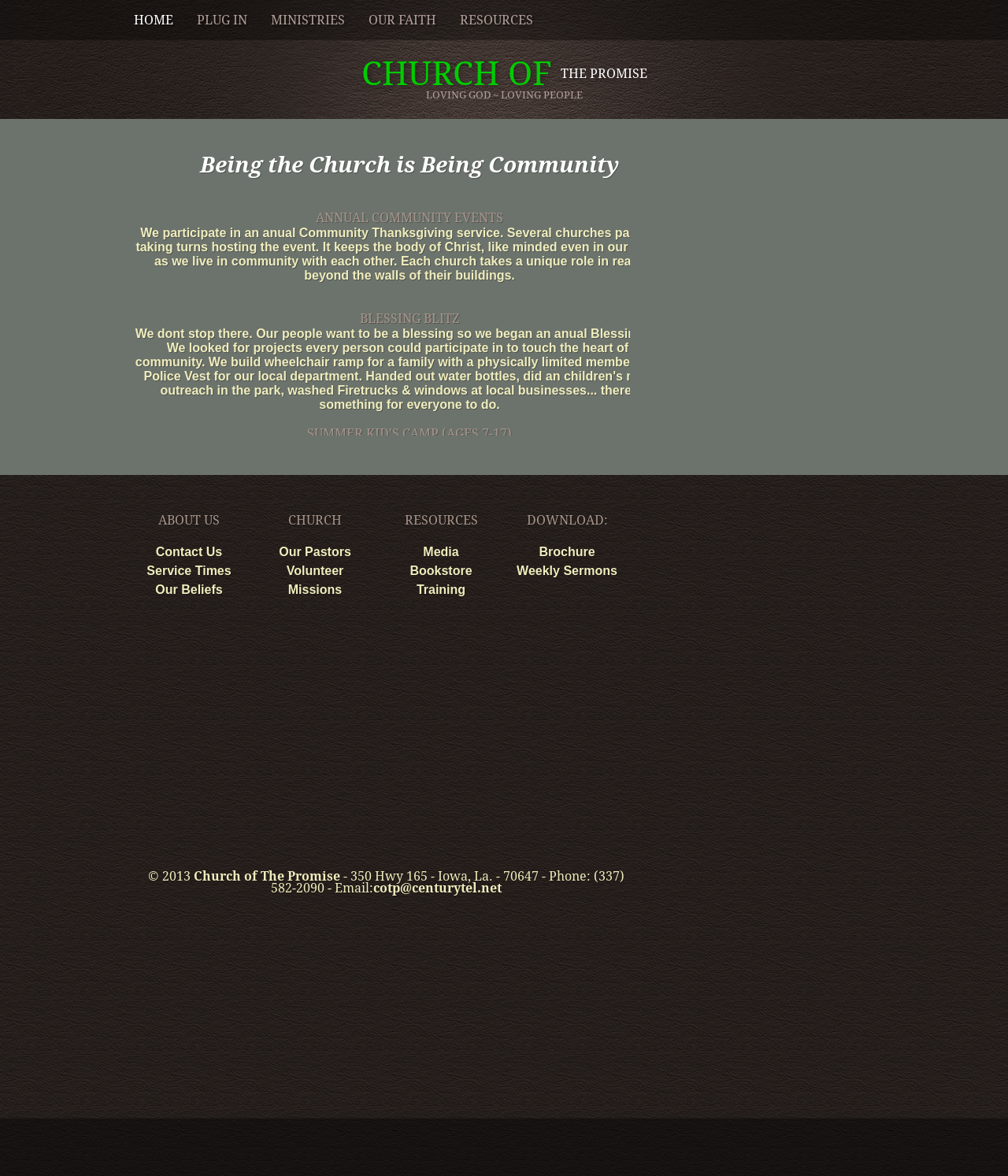Provide a brief response to the question using a single word or phrase: 
What is the phone number of the church?

(337) 582-2090